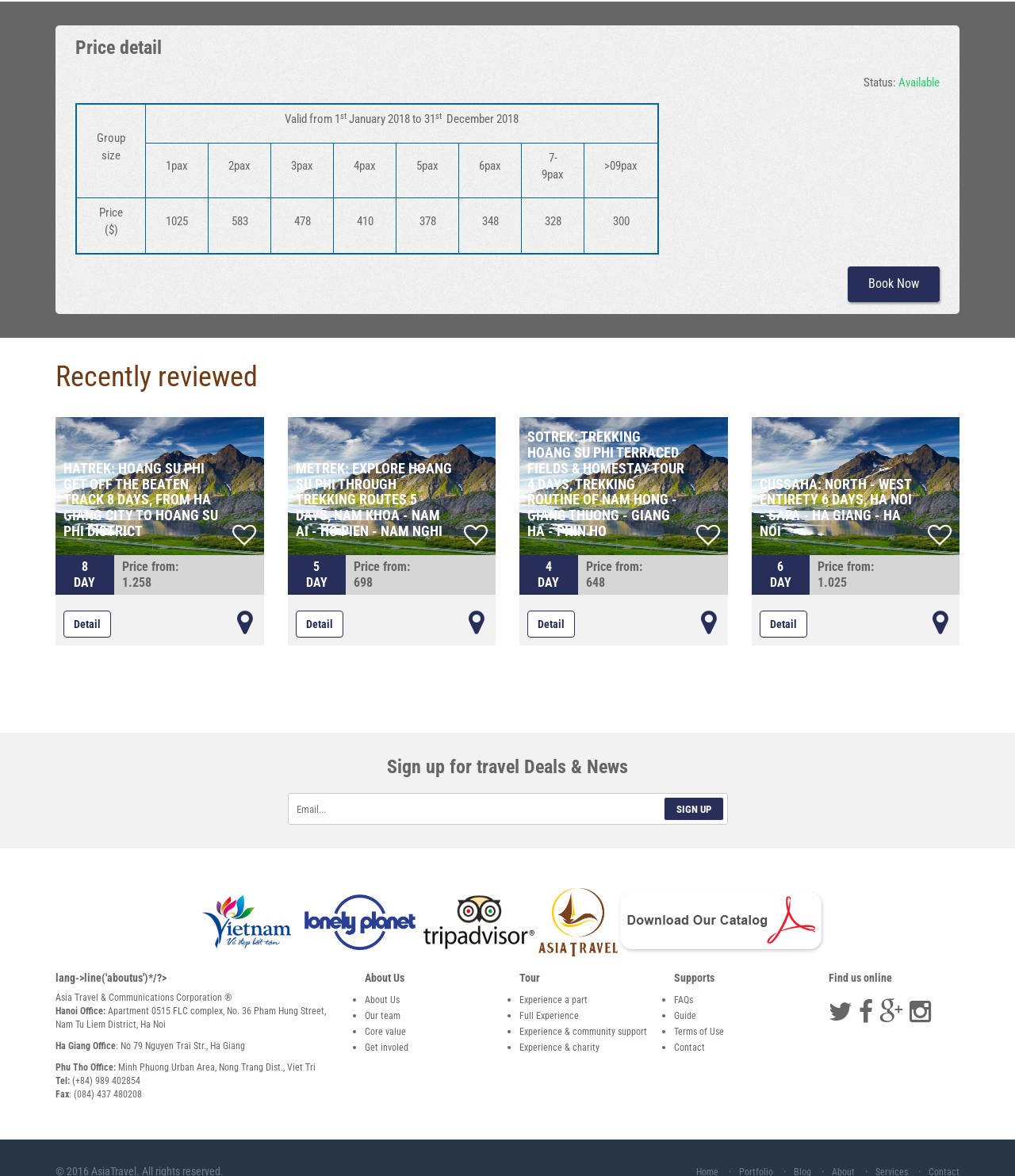Provide the bounding box coordinates for the UI element described in this sentence: "Detail". The coordinates should be four float values between 0 and 1, i.e., [left, top, right, bottom].

[0.748, 0.519, 0.795, 0.542]